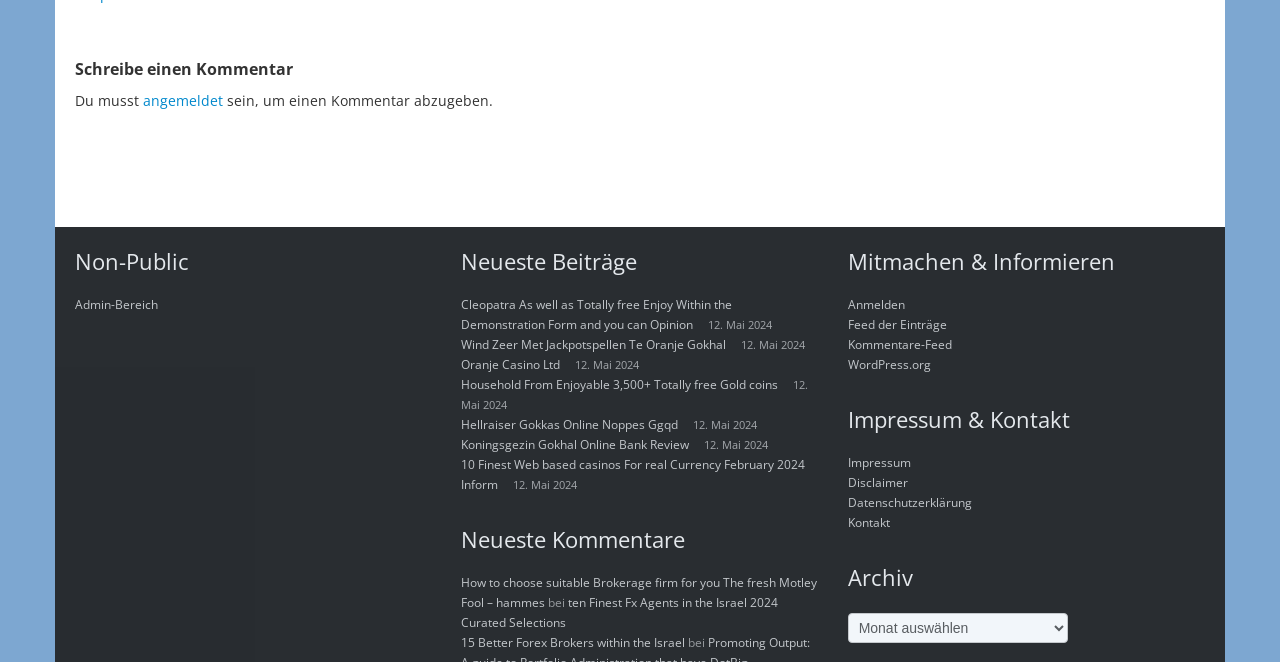What type of content is being discussed on this webpage?
Look at the screenshot and respond with a single word or phrase.

Casino and finance